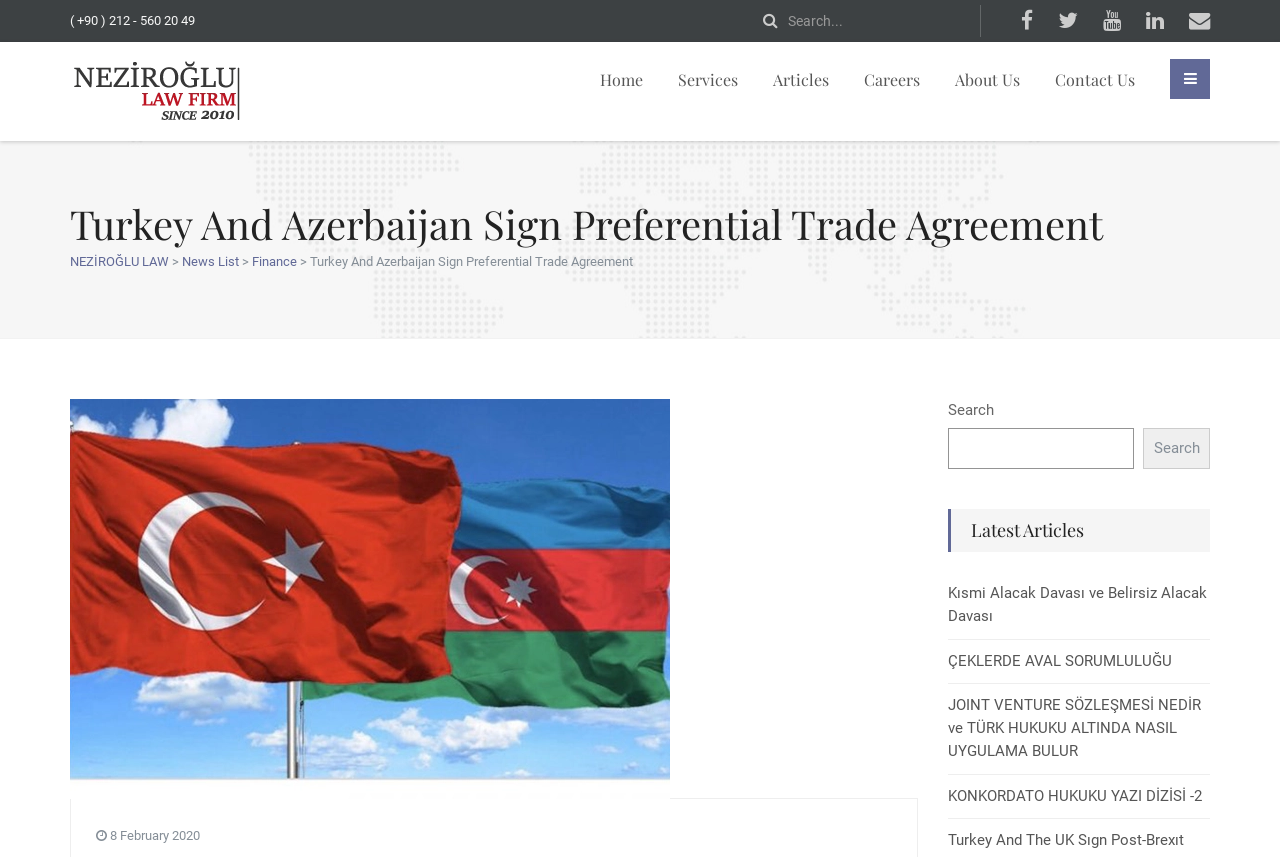Write a detailed summary of the webpage, including text, images, and layout.

The webpage appears to be a news article or blog post from a law firm, NEZİROĞLU LAW, with a focus on Turkey and Azerbaijan signing a Preferential Trade Agreement. 

At the top left of the page, there is a phone number "(+90) 212 - 560 20 49" and a series of social media links. To the right of these, there is a search bar with a "Search..." placeholder text. 

Below this top section, there is a navigation menu with links to "Home", "Services", "Articles", "Careers", "About Us", and "Contact Us". 

The main content of the page is divided into two sections. On the left, there is a heading "Turkey And Azerbaijan Sign Preferential Trade Agreement" followed by a brief description of the agreement, which was signed on February 25, 2020, in Baku. 

On the right side of the page, there is a section titled "Latest Articles" with four links to different articles, including "Kısmi Alacak Davası ve Belirsiz Alacak Davası", "ÇEKLERDE AVAL SORUMLULUĞU", "JOINT VENTURE SÖZLEŞMESİ NEDİR ve TÜRK HUKUKU ALTINDA NASIL UYGULAMA BULUR", and "KONKORDATO HUKUKU YAZI DİZİSİ -2". 

At the bottom of the page, there is a copyright or publication date "8 February 2020".